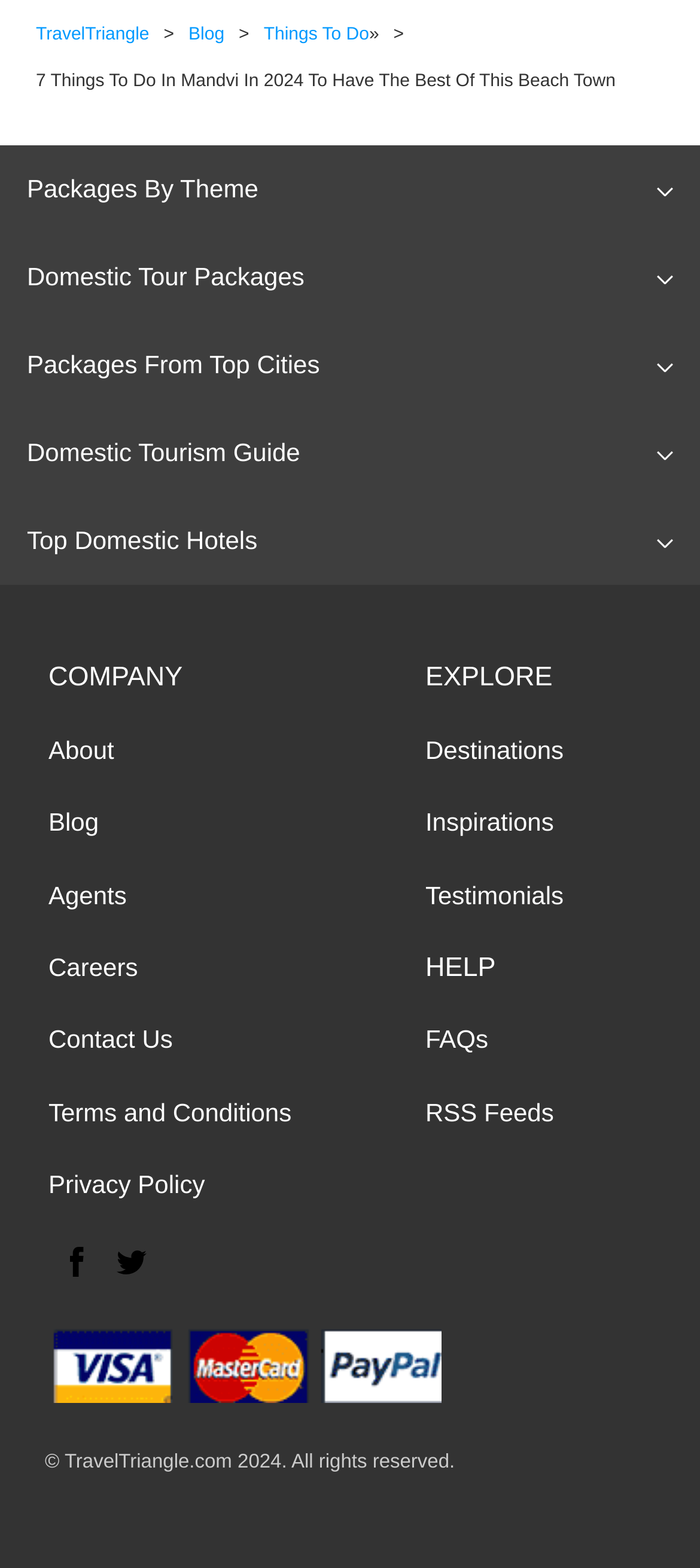Determine the bounding box coordinates of the clickable region to carry out the instruction: "Learn about the company".

[0.069, 0.469, 0.163, 0.487]